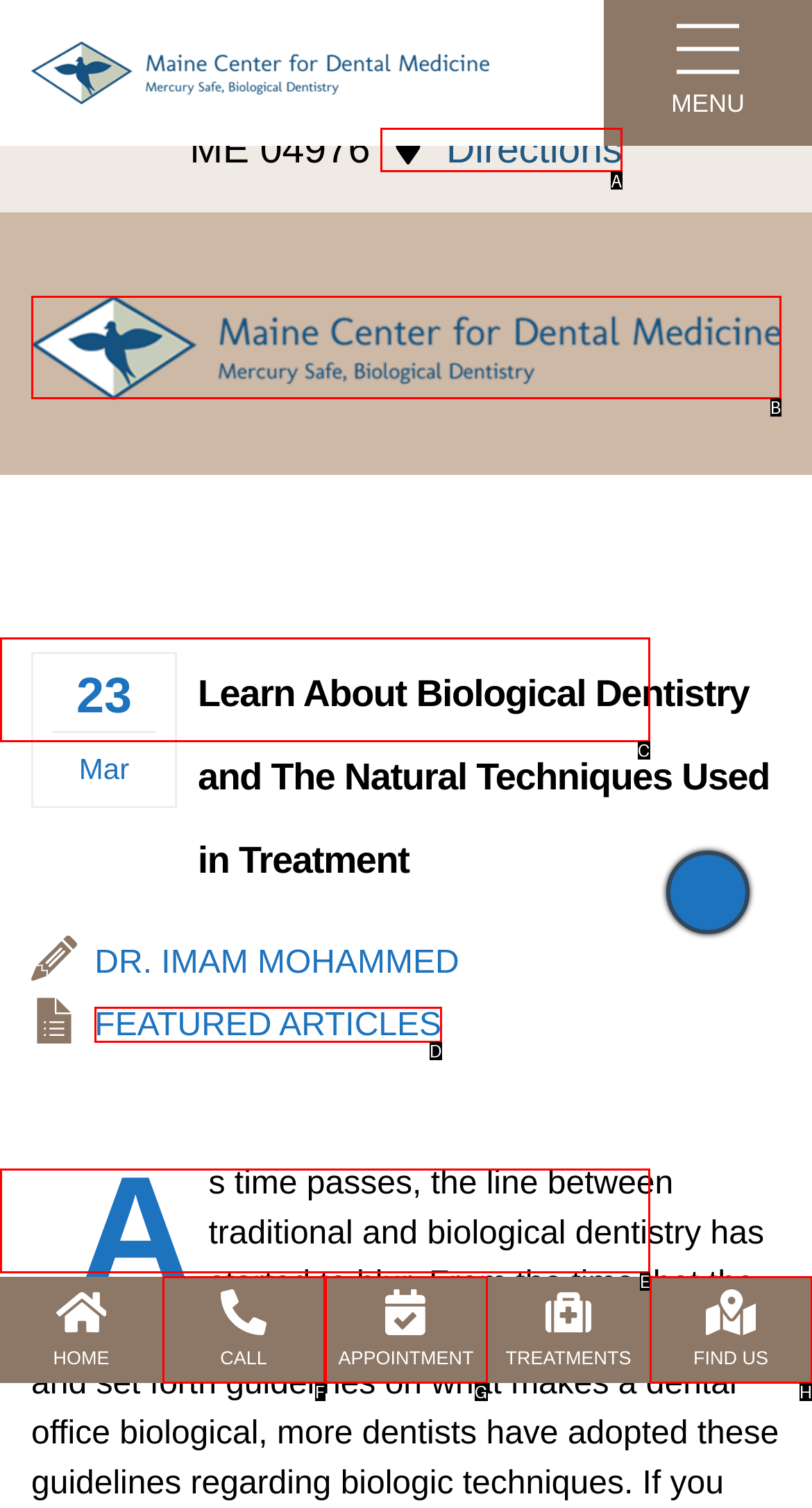Specify which element within the red bounding boxes should be clicked for this task: Get directions to the dental clinic Respond with the letter of the correct option.

A